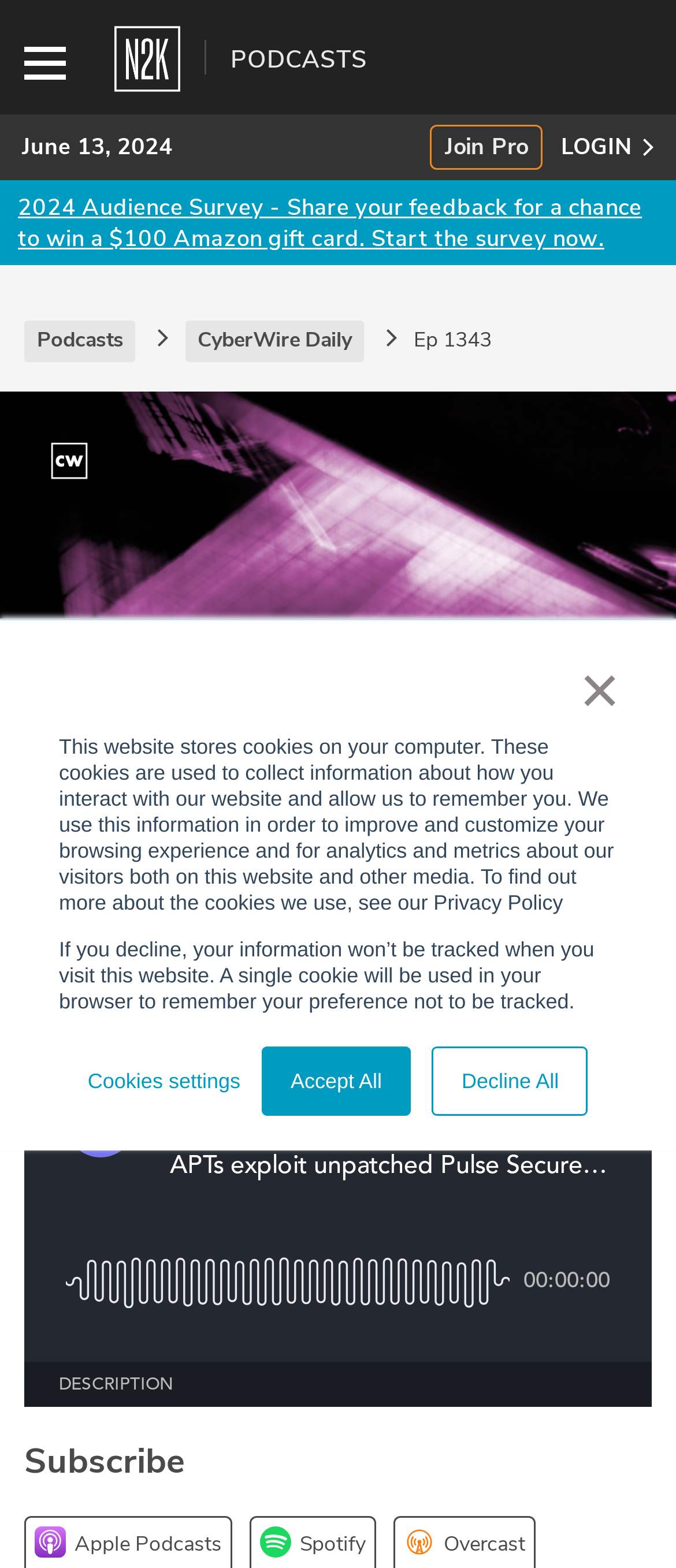Identify the bounding box for the element characterized by the following description: "name="searchinput" placeholder="Enter search query..."".

[0.047, 0.089, 0.953, 0.134]